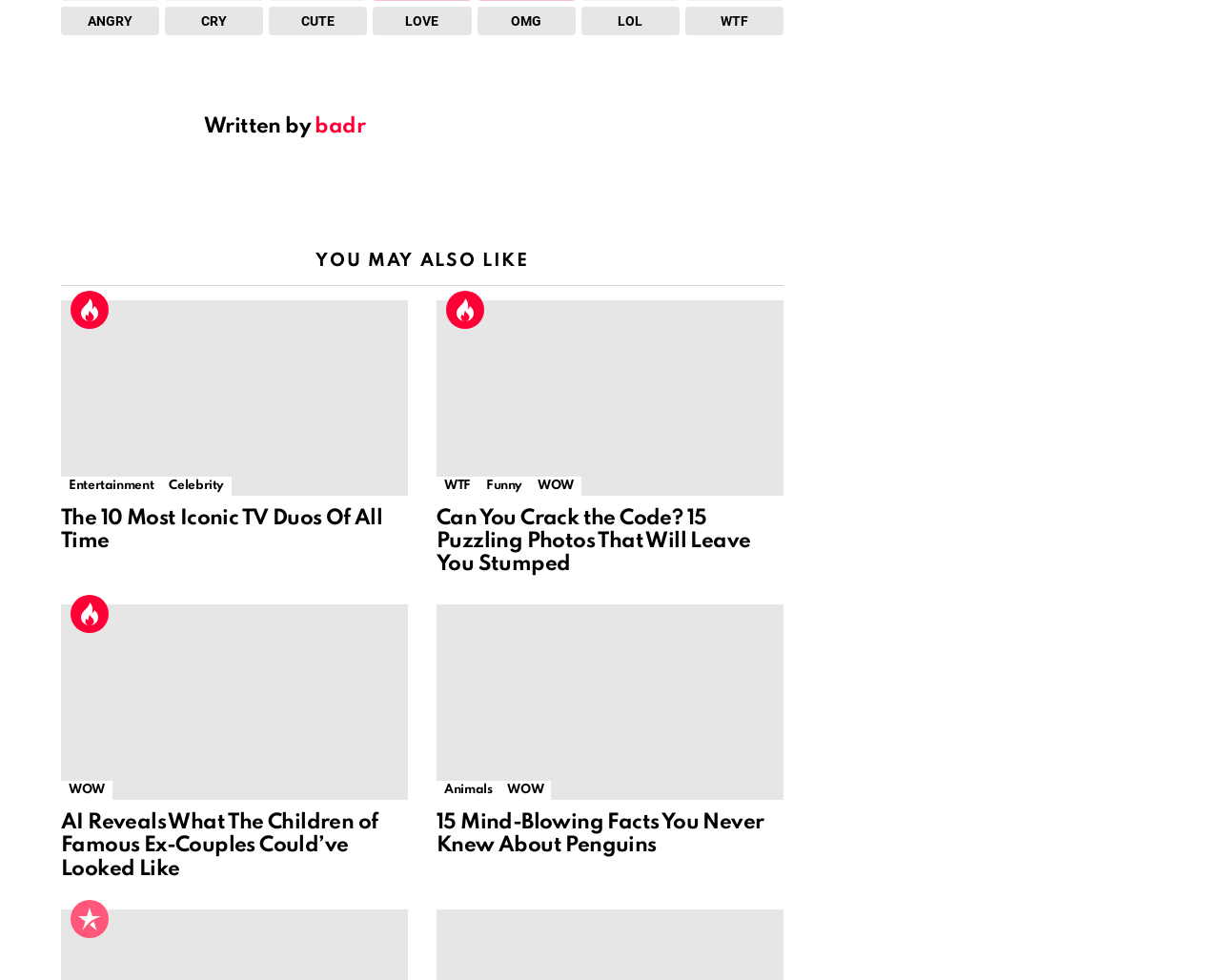What is the author of the webpage?
We need a detailed and meticulous answer to the question.

The webpage has a heading element with the text 'Written by badr', indicating that 'badr' is the author of the webpage.